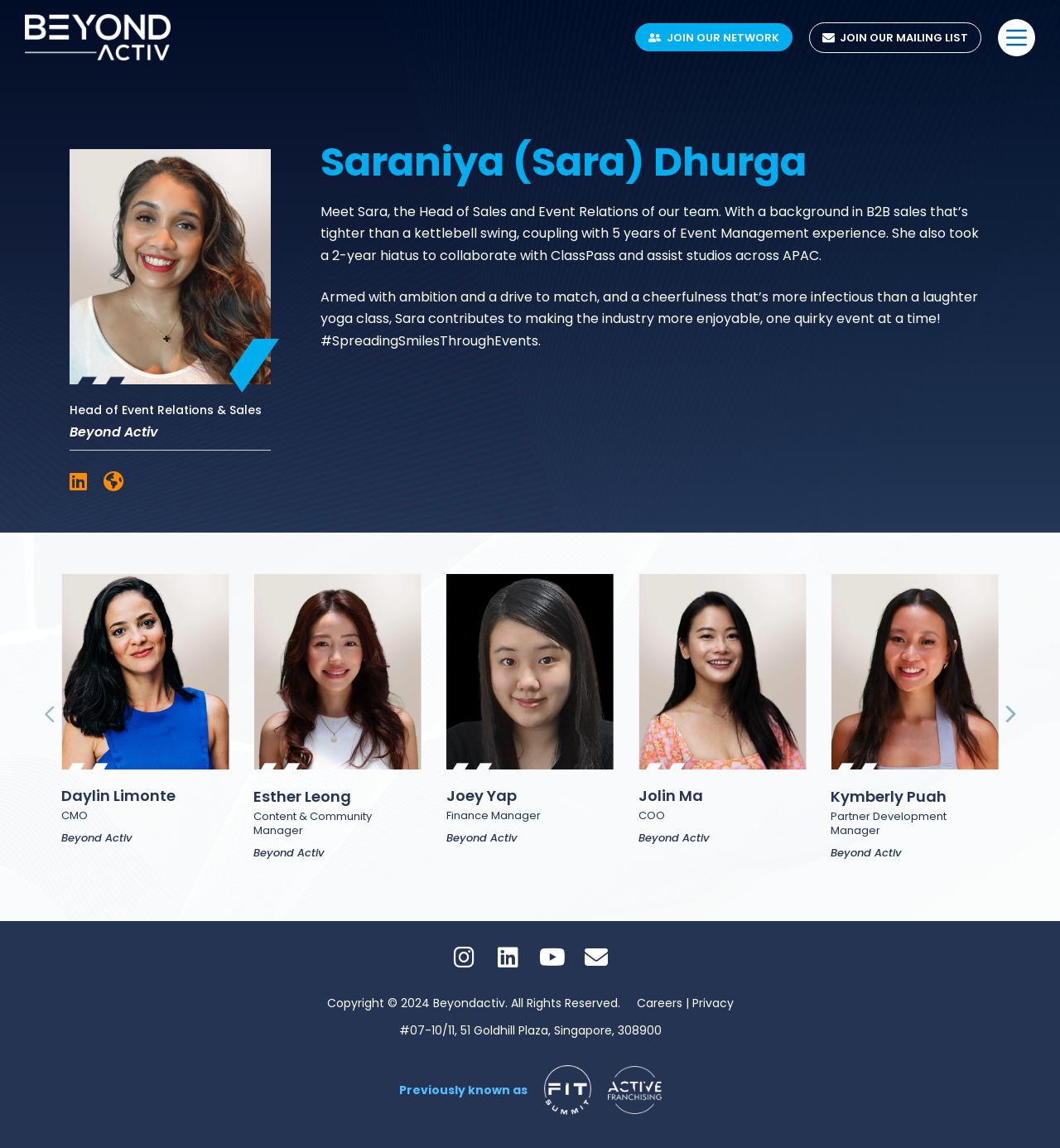Identify the bounding box coordinates of the section to be clicked to complete the task described by the following instruction: "Check the Instagram link". The coordinates should be four float numbers between 0 and 1, formatted as [left, top, right, bottom].

[0.427, 0.824, 0.449, 0.844]